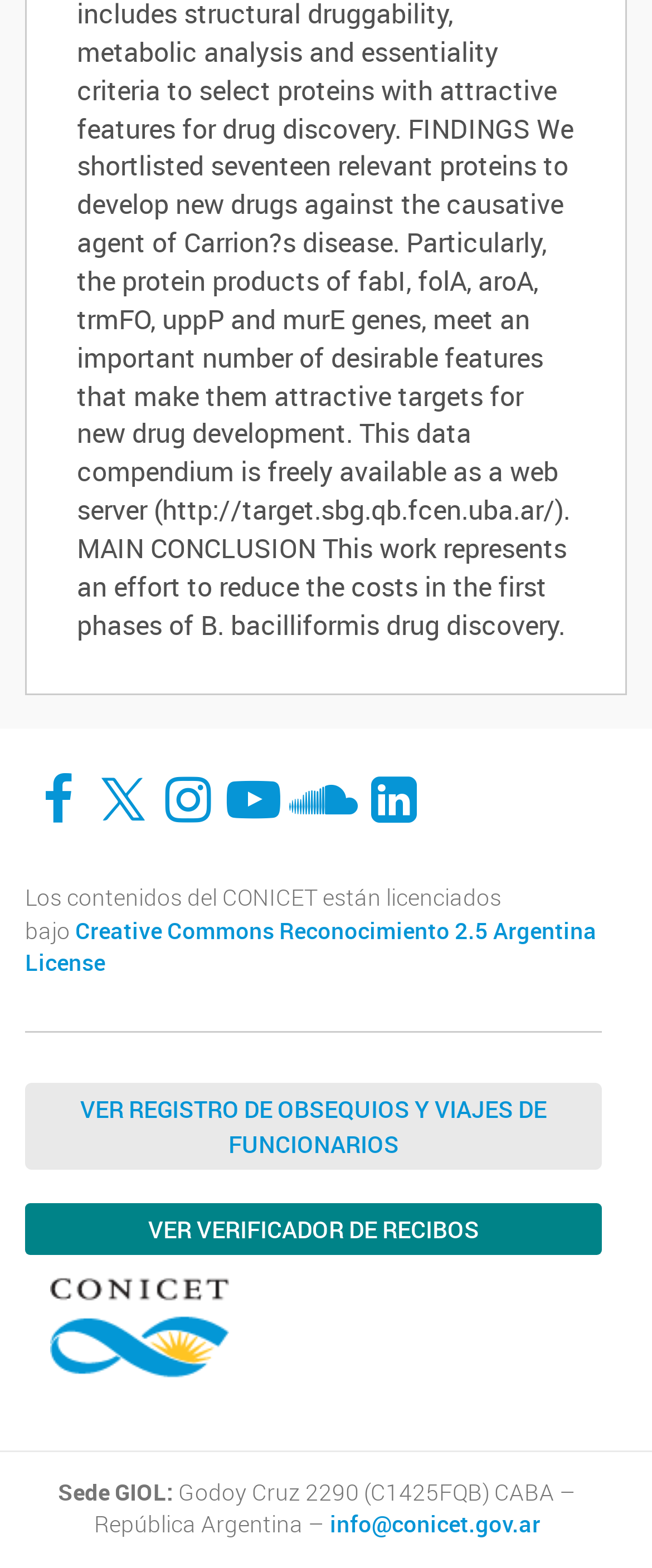Please identify the bounding box coordinates of the element I should click to complete this instruction: 'View CONICET image'. The coordinates should be given as four float numbers between 0 and 1, like this: [left, top, right, bottom].

[0.077, 0.811, 0.351, 0.882]